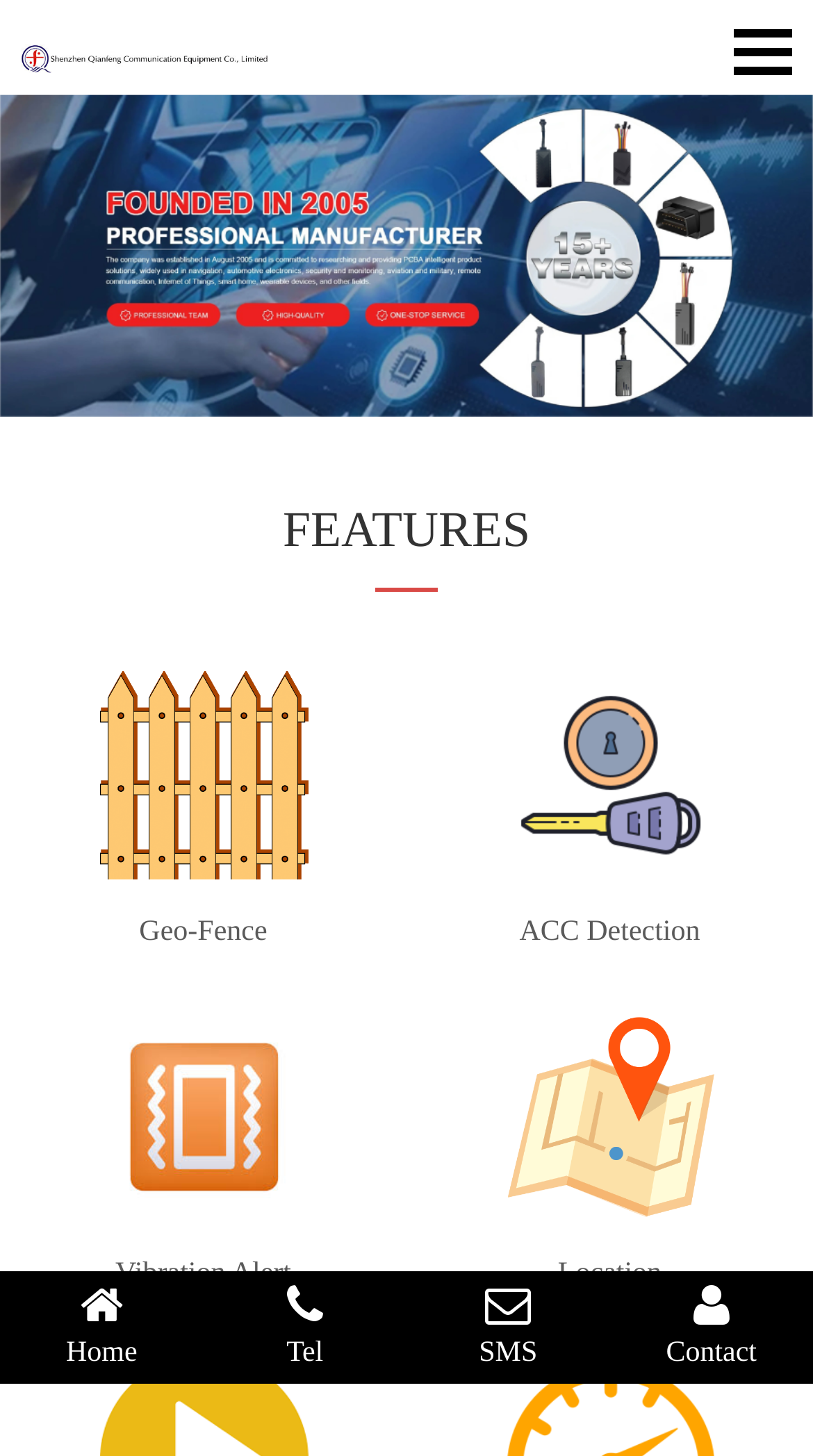Specify the bounding box coordinates of the area to click in order to follow the given instruction: "view Geo-Fence features."

[0.122, 0.461, 0.378, 0.604]